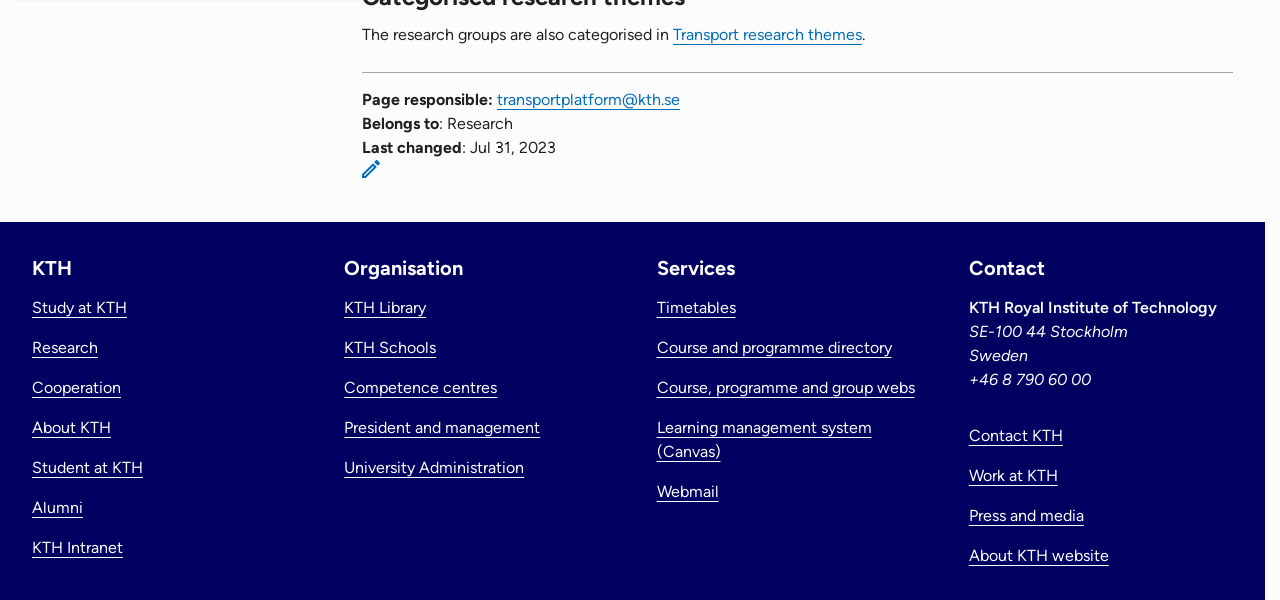What is the name of the university?
Examine the image and provide an in-depth answer to the question.

The name of the university can be found in the heading element with the text 'KTH' at the top of the webpage.